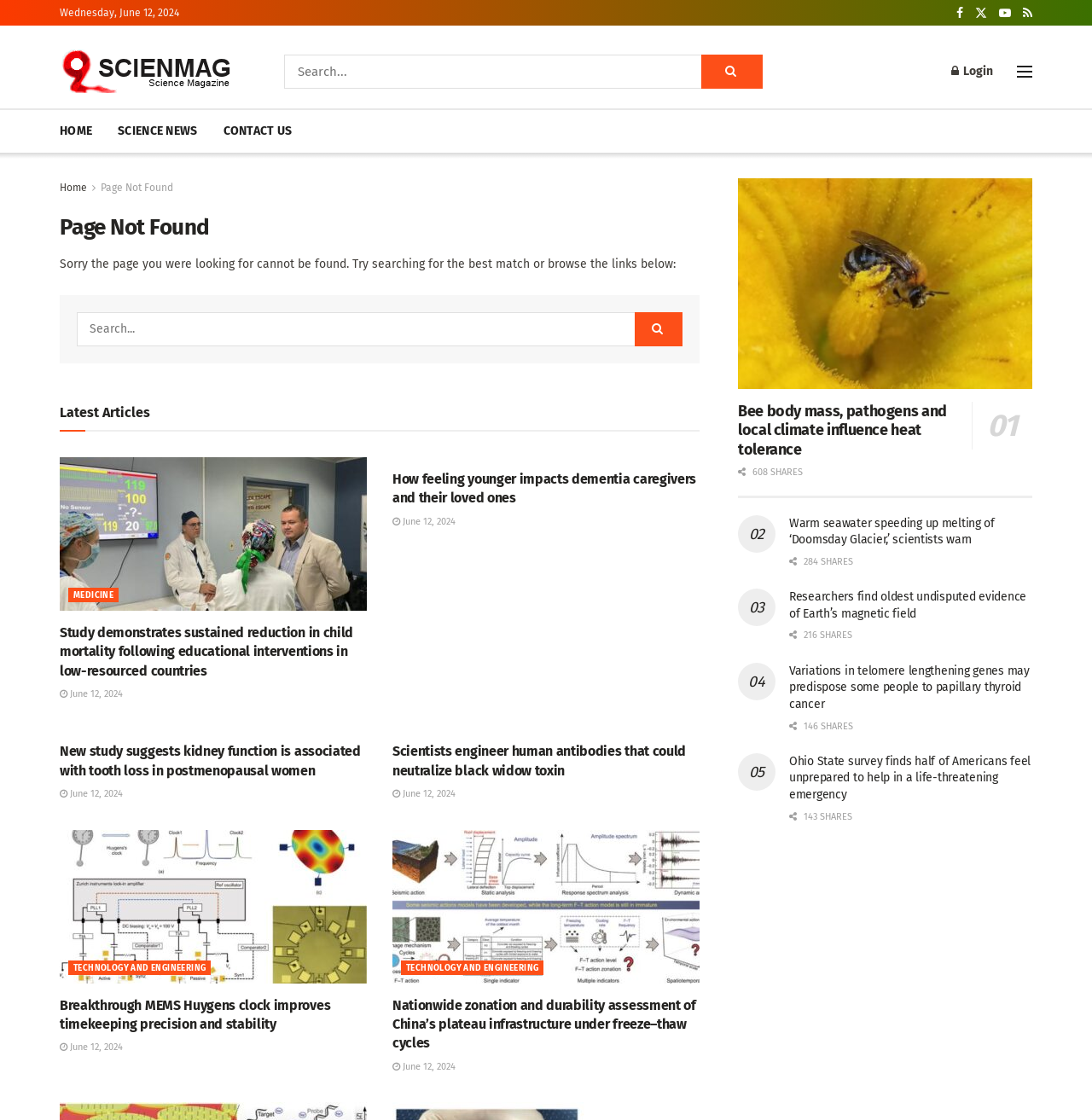What is the category of the first article?
Please provide a comprehensive answer based on the details in the screenshot.

I looked at the first article element and found that it has a link with the text 'MEDICINE', which suggests that the category of the first article is MEDICINE.